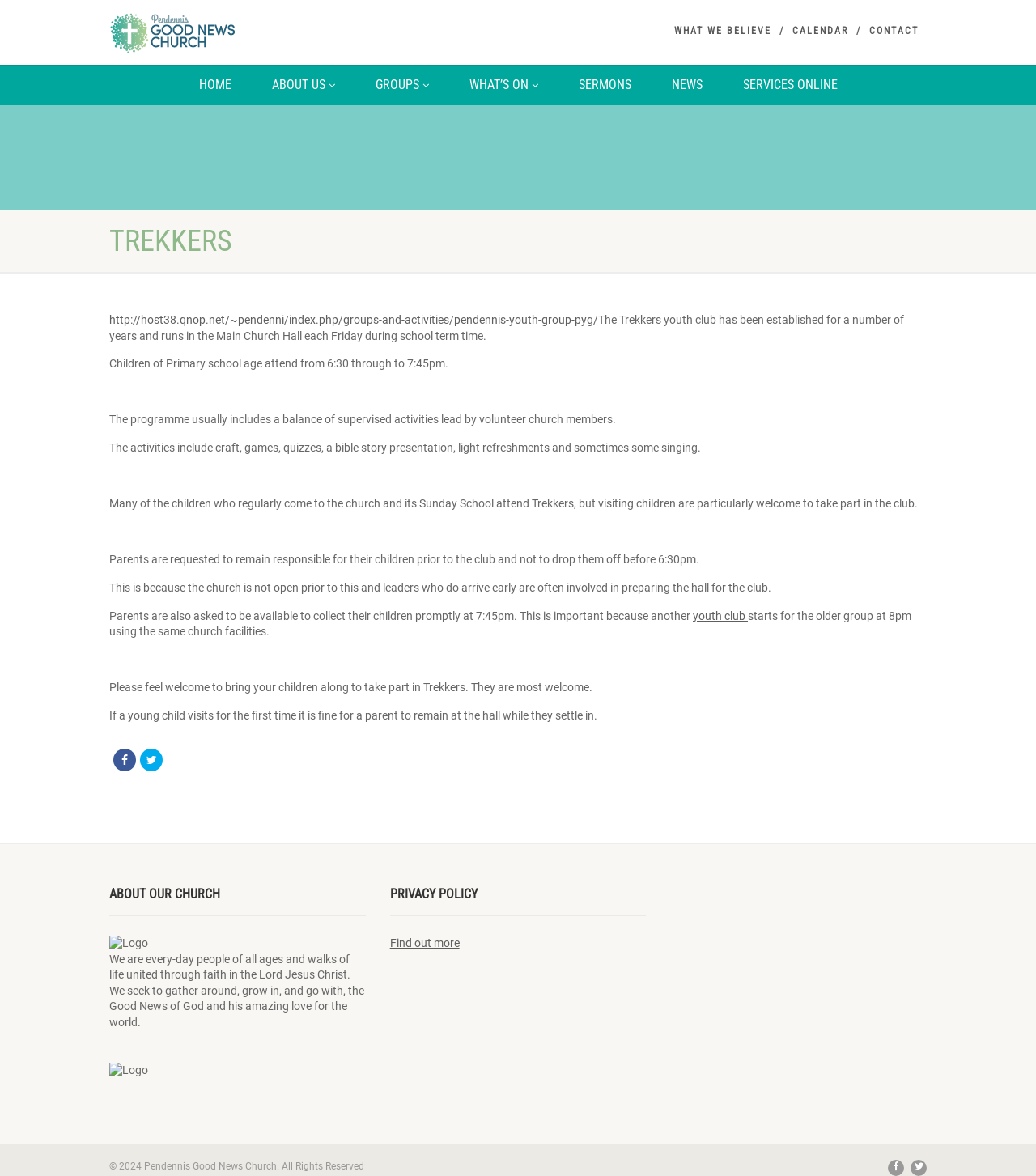Pinpoint the bounding box coordinates of the element to be clicked to execute the instruction: "Click the 'WHAT WE BELIEVE' link".

[0.651, 0.021, 0.745, 0.032]